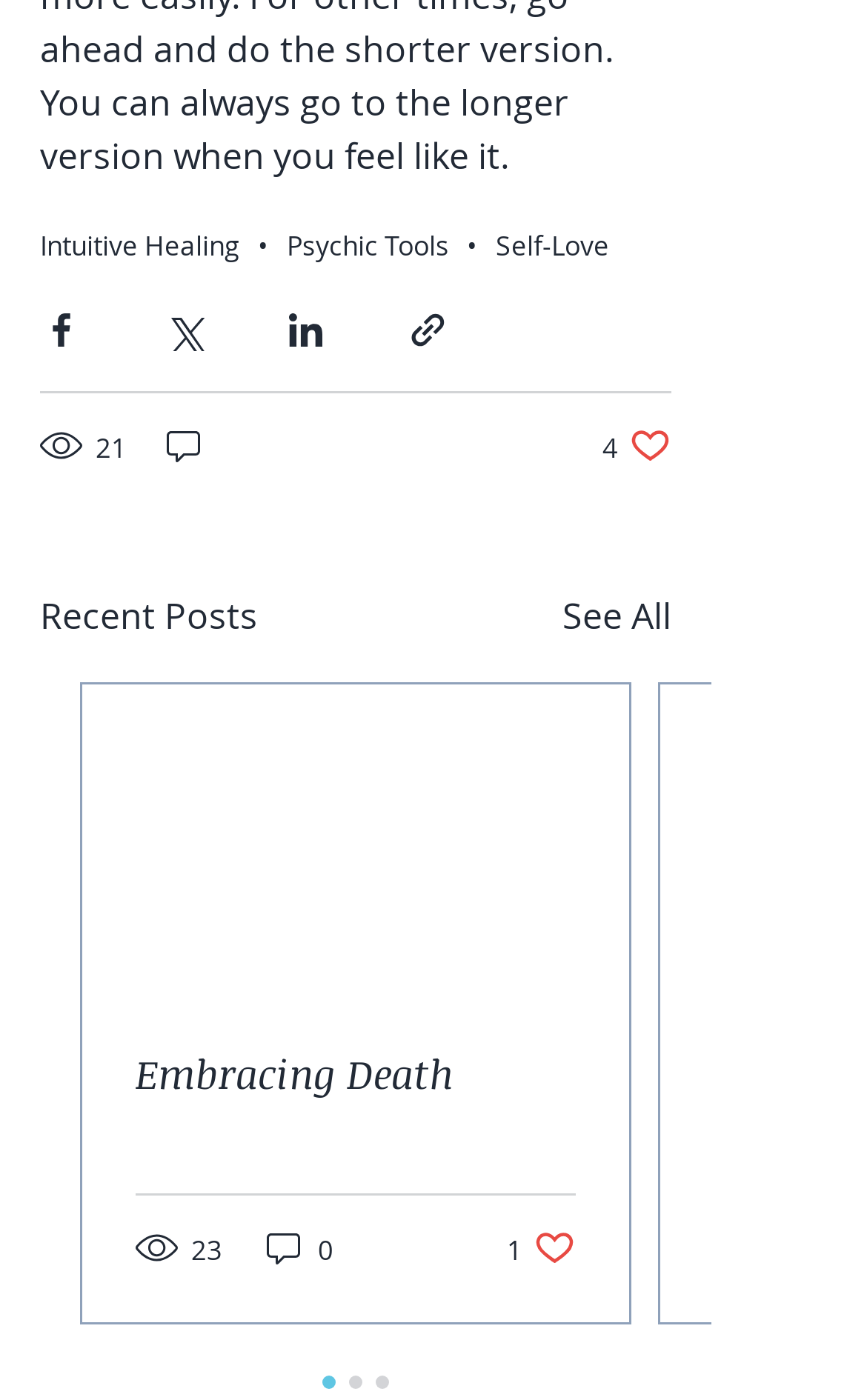Please determine the bounding box coordinates for the element with the description: "52".

[0.823, 0.876, 0.928, 0.906]